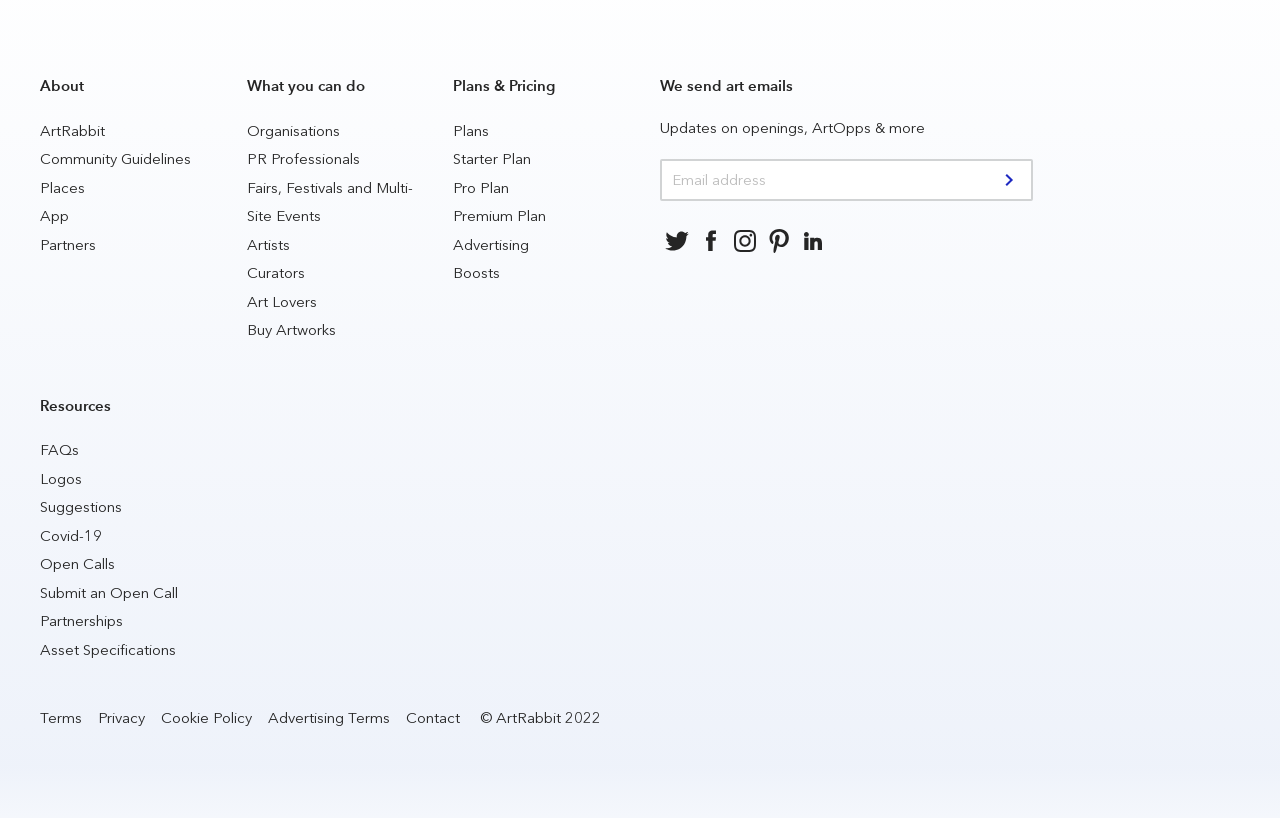Provide a single word or phrase answer to the question: 
What can artists do on this website?

Buy Artworks